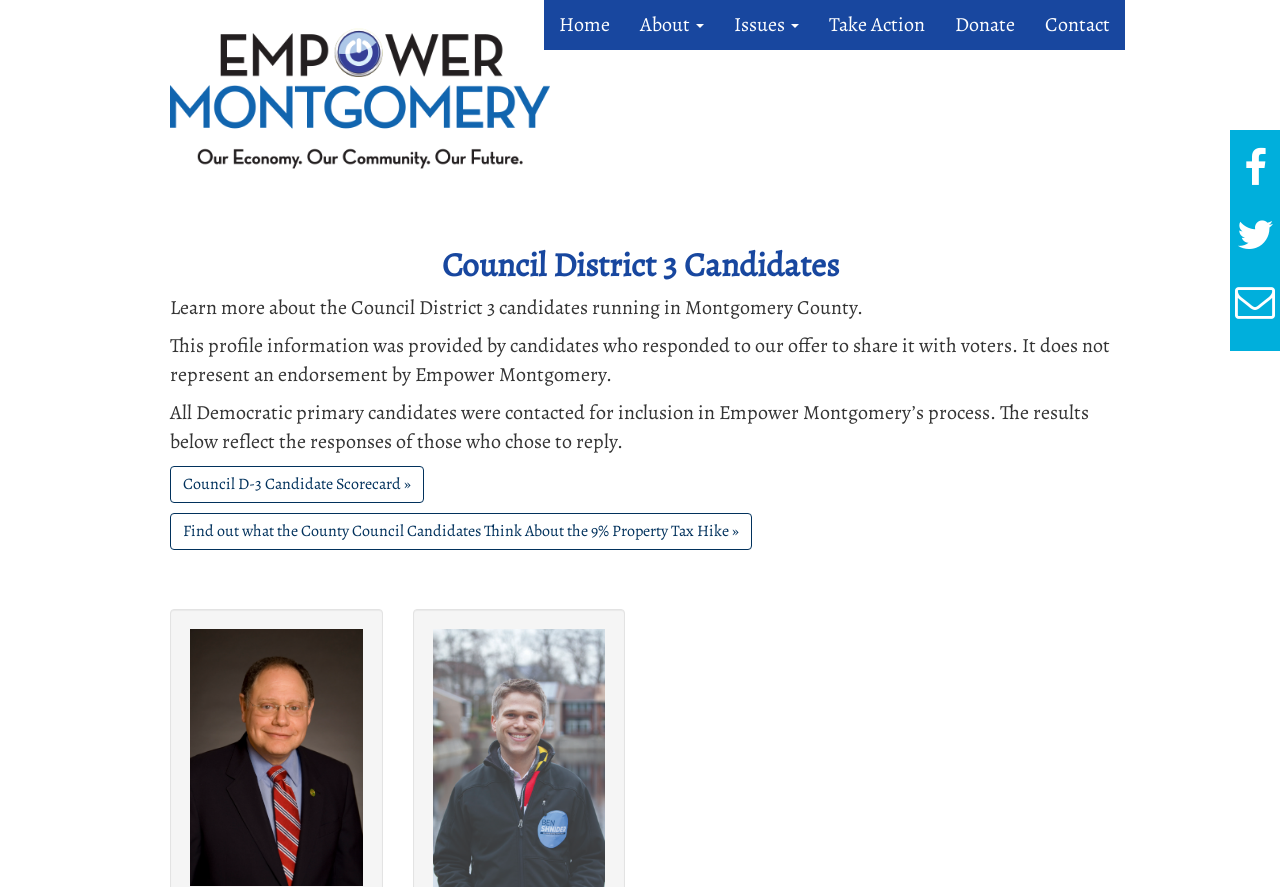Use a single word or phrase to answer the question: 
What is the name of the organization?

Empower Montgomery